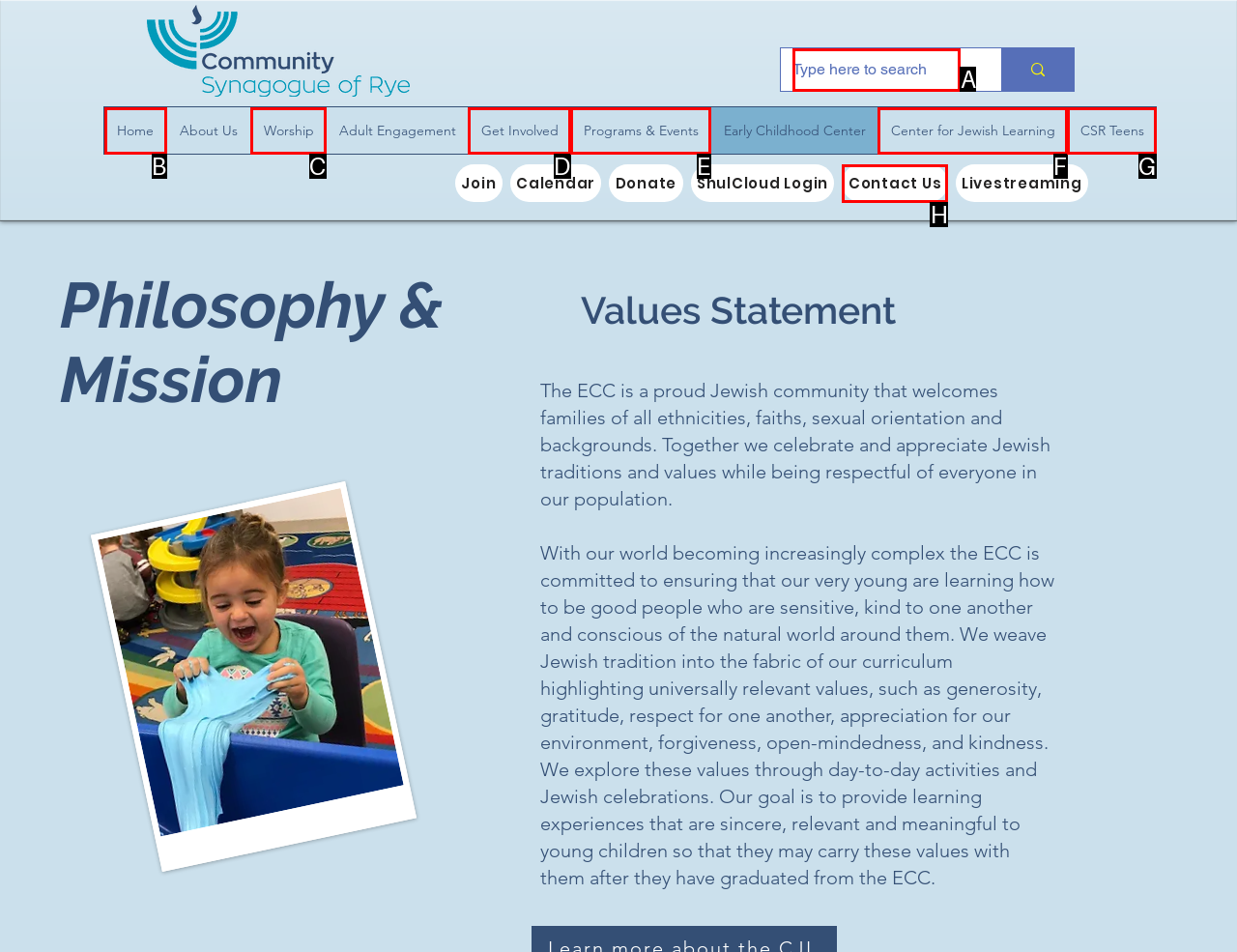Determine which HTML element corresponds to the description: CSR Teens. Provide the letter of the correct option.

G